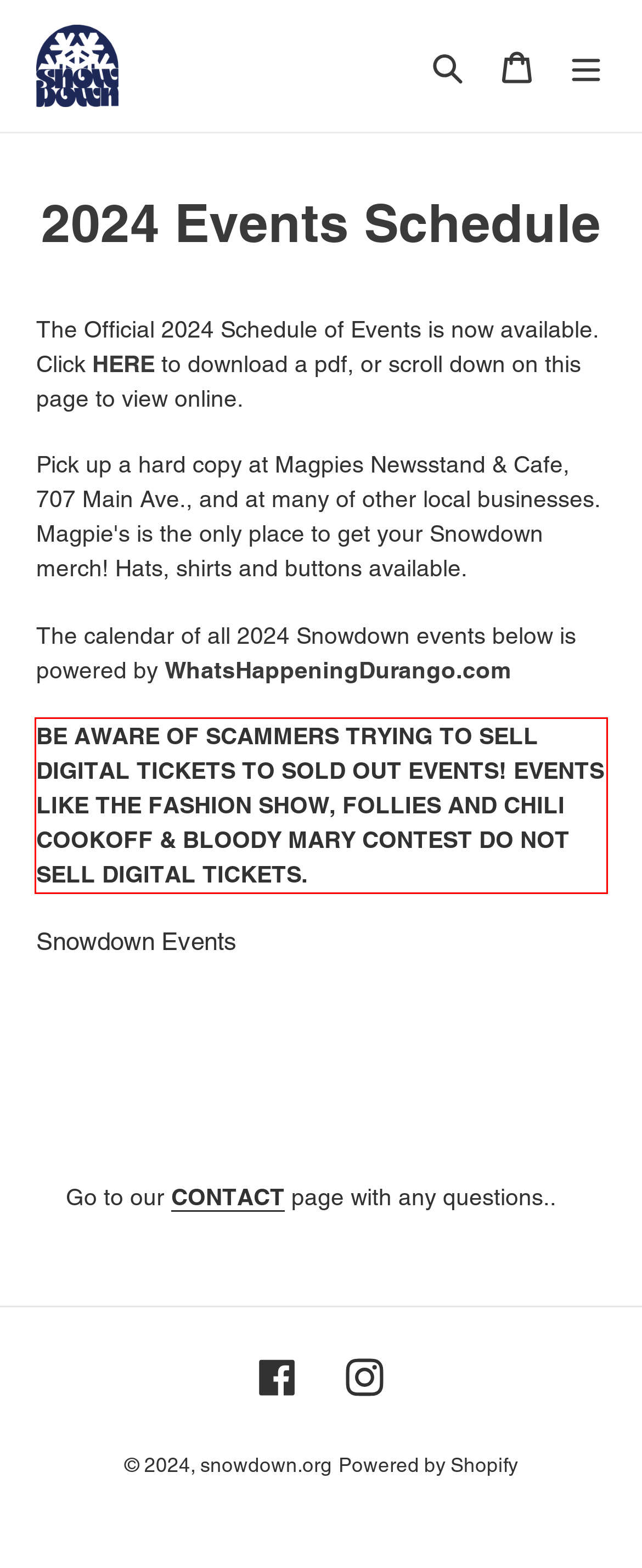You are given a screenshot with a red rectangle. Identify and extract the text within this red bounding box using OCR.

BE AWARE OF SCAMMERS TRYING TO SELL DIGITAL TICKETS TO SOLD OUT EVENTS! EVENTS LIKE THE FASHION SHOW, FOLLIES AND CHILI COOKOFF & BLOODY MARY CONTEST DO NOT SELL DIGITAL TICKETS.